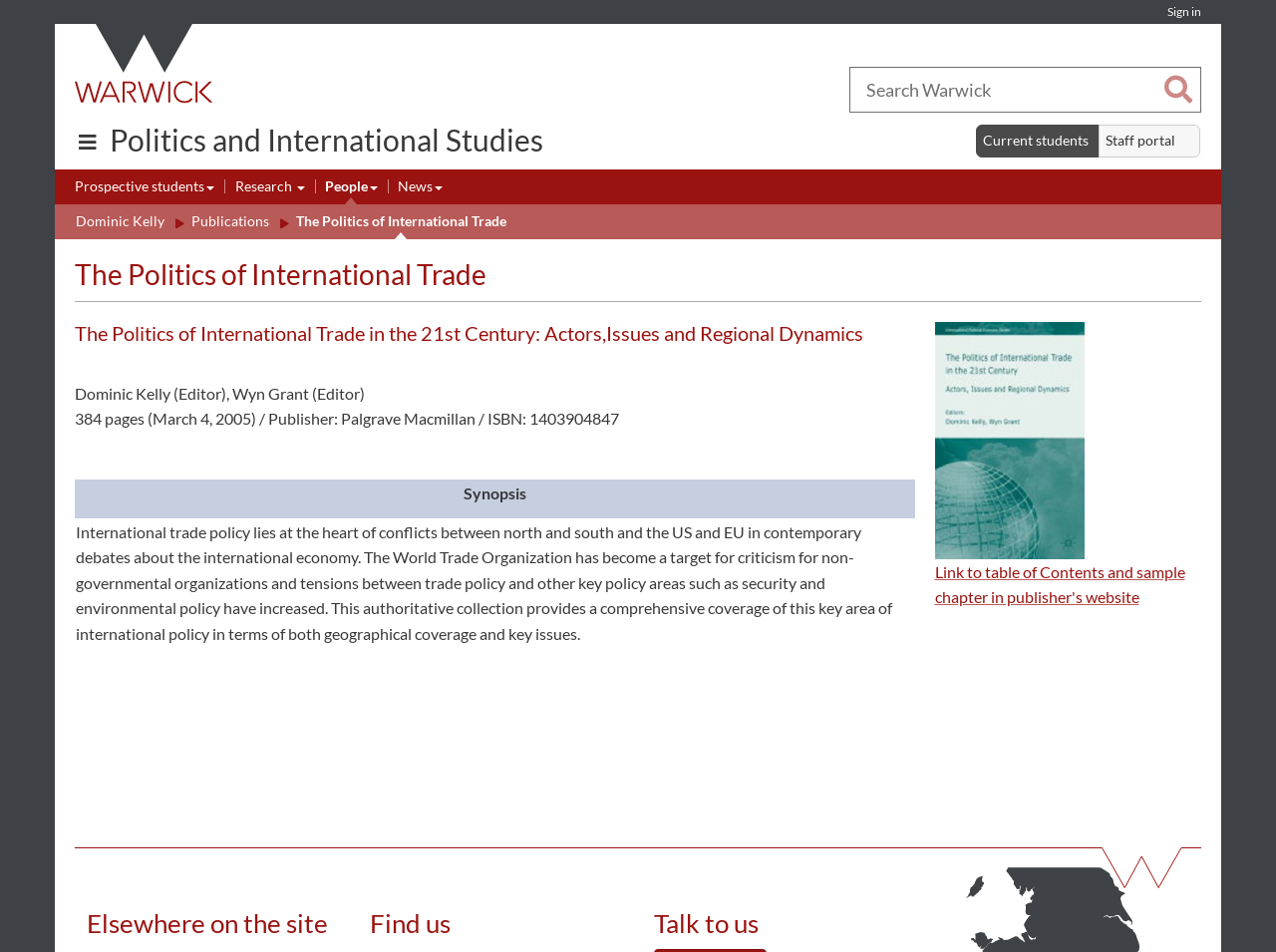Analyze and describe the webpage in a detailed narrative.

The webpage is about "The Politics of International Trade" and appears to be a university webpage, specifically from the University of Warwick. At the top, there is a utility bar with a "Sign in" link and a university homepage link accompanied by an image of the university's logo. Below this, there is a navigation menu with links to "Study", "Research", "Business", "Alumni", "News", and "Engagement".

On the right side of the page, there is a search bar with a "Search" button. Below this, there is a "Quick links" dropdown menu and a heading that reads "Politics and International Studies Staff and current students links". This section contains links to "Politics and International Studies" and a navigation menu with buttons for "Current students" and "Staff portal".

The main content of the page is divided into two sections. The first section has a heading that reads "The Politics of International Trade in the 21st Century: Actors, Issues and Regional Dynamics" and provides information about a book with the same title, including the editors, publication details, and a synopsis. The second section appears to be a table with a single row and two columns, with the first column labeled "Synopsis" and the second column containing a lengthy text about international trade policy.

At the bottom of the page, there are three columns with headings "Elsewhere on the site", "Find us", and "Talk to us", but no content is provided under these headings. There is also a large image at the bottom of the page, but its content is not described.